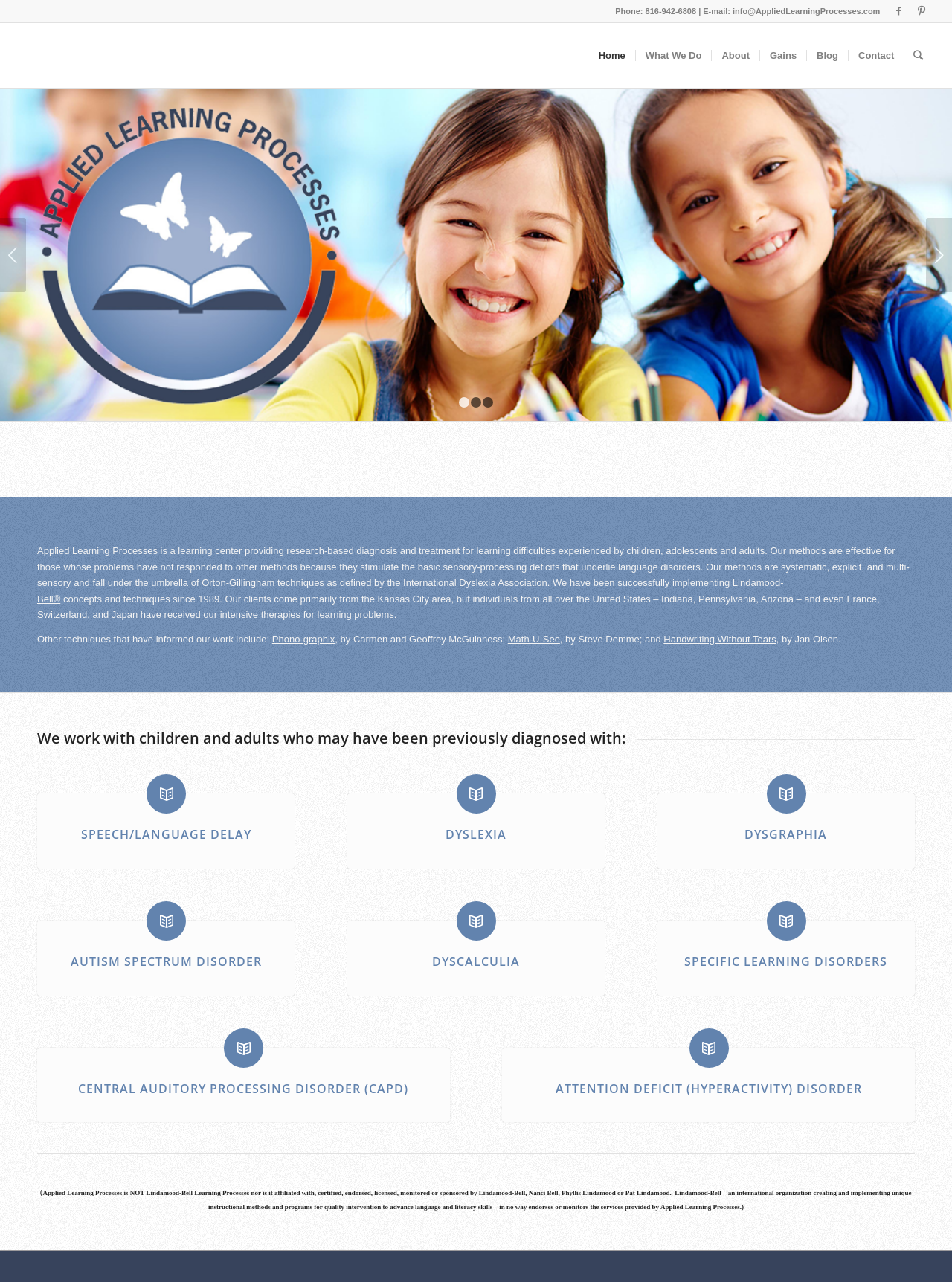Using the description "name number", locate and provide the bounding box of the UI element.

None